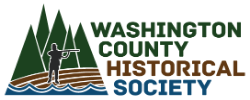Elaborate on the contents of the image in a comprehensive manner.

This image features the logo of the Washington County Historical Society, prominently displaying the organization's name in bold, green letters. Encapsulated within the design are stylized elements representing the region's natural beauty, including green mountains and a flowing river, symbolizing Washington County's historical context and geographical features. A figure, depicted in silhouette and holding a rifle, commemorates the area’s rich history, possibly alluding to its connections with early settlers or historical events. The logo embodies the society's commitment to preserving and celebrating the unique heritage of Washington County, North Carolina.